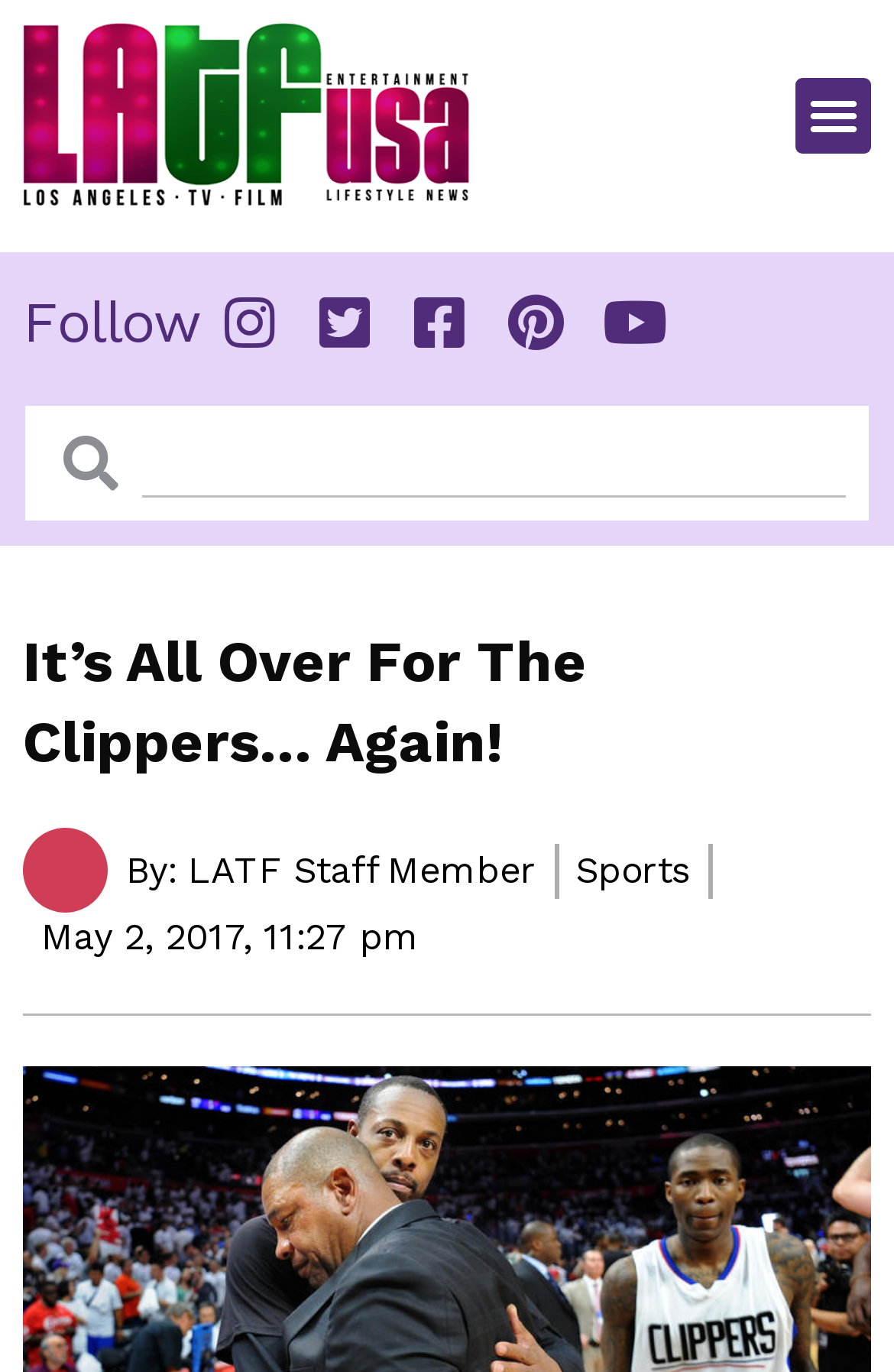Please examine the image and provide a detailed answer to the question: What is the category of this article?

I determined the category by examining the text below the author's name, which says 'Sports'.